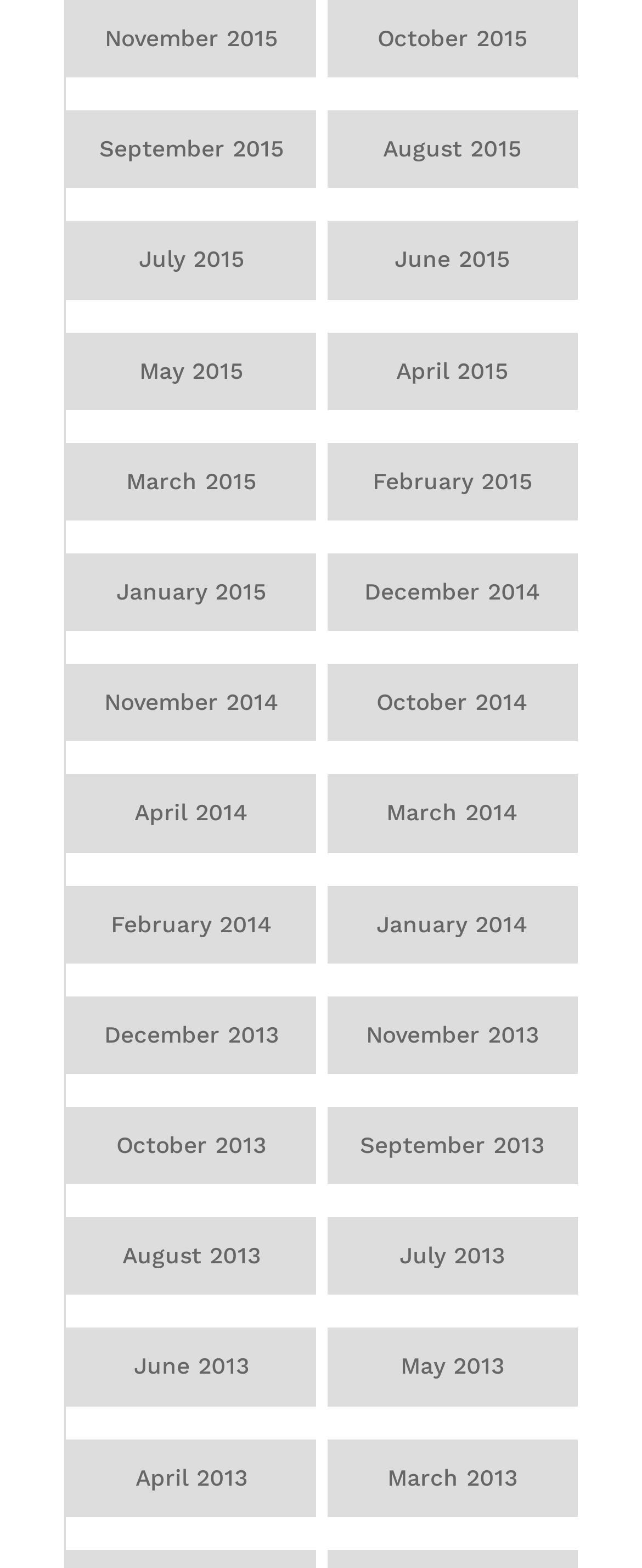Please answer the following question using a single word or phrase: 
How many months are listed on the webpage?

24